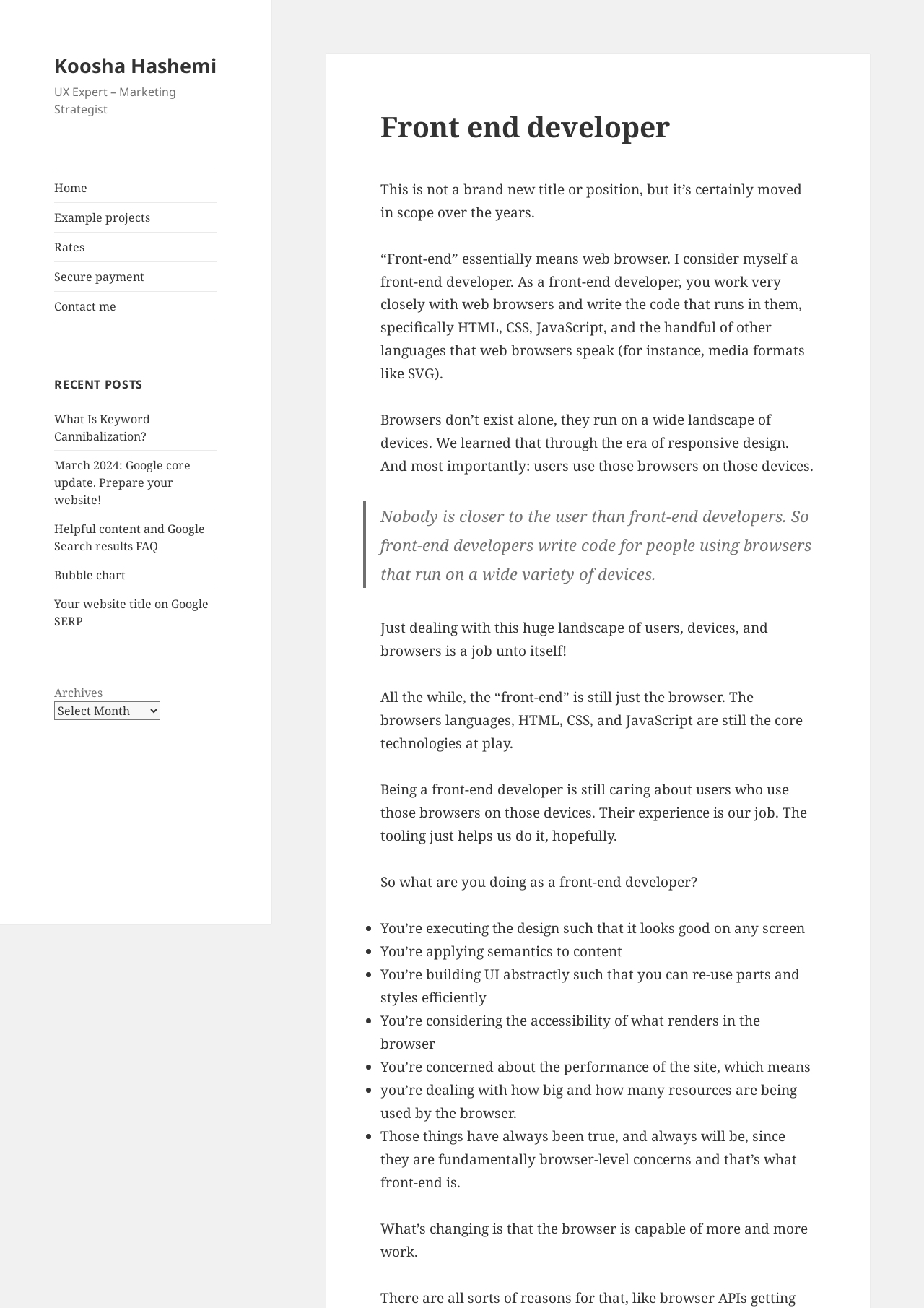Identify the bounding box coordinates of the part that should be clicked to carry out this instruction: "Check 'Recent posts'".

[0.059, 0.287, 0.235, 0.3]